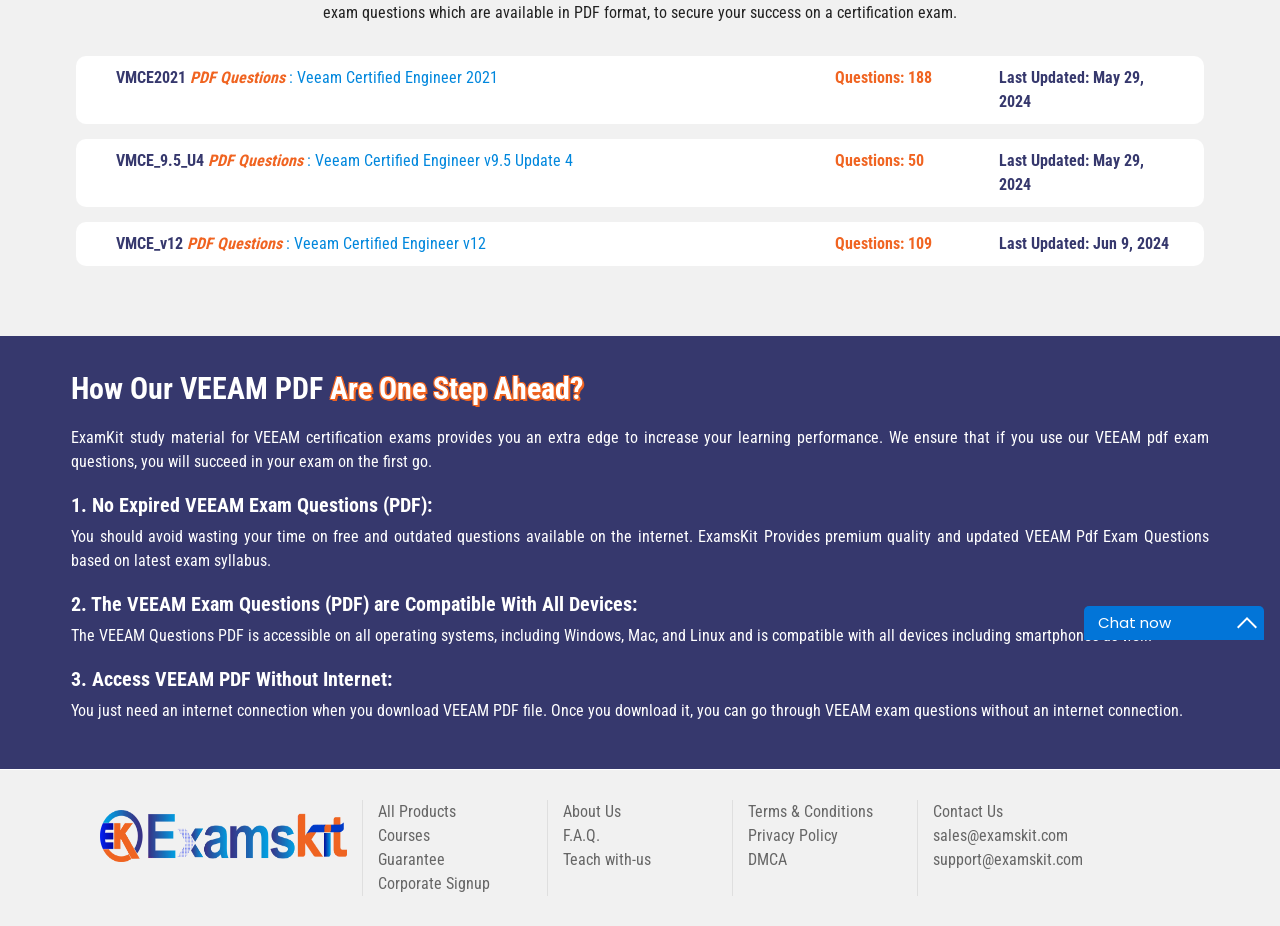Identify the bounding box for the UI element described as: "About Us". The coordinates should be four float numbers between 0 and 1, i.e., [left, top, right, bottom].

[0.439, 0.866, 0.485, 0.887]